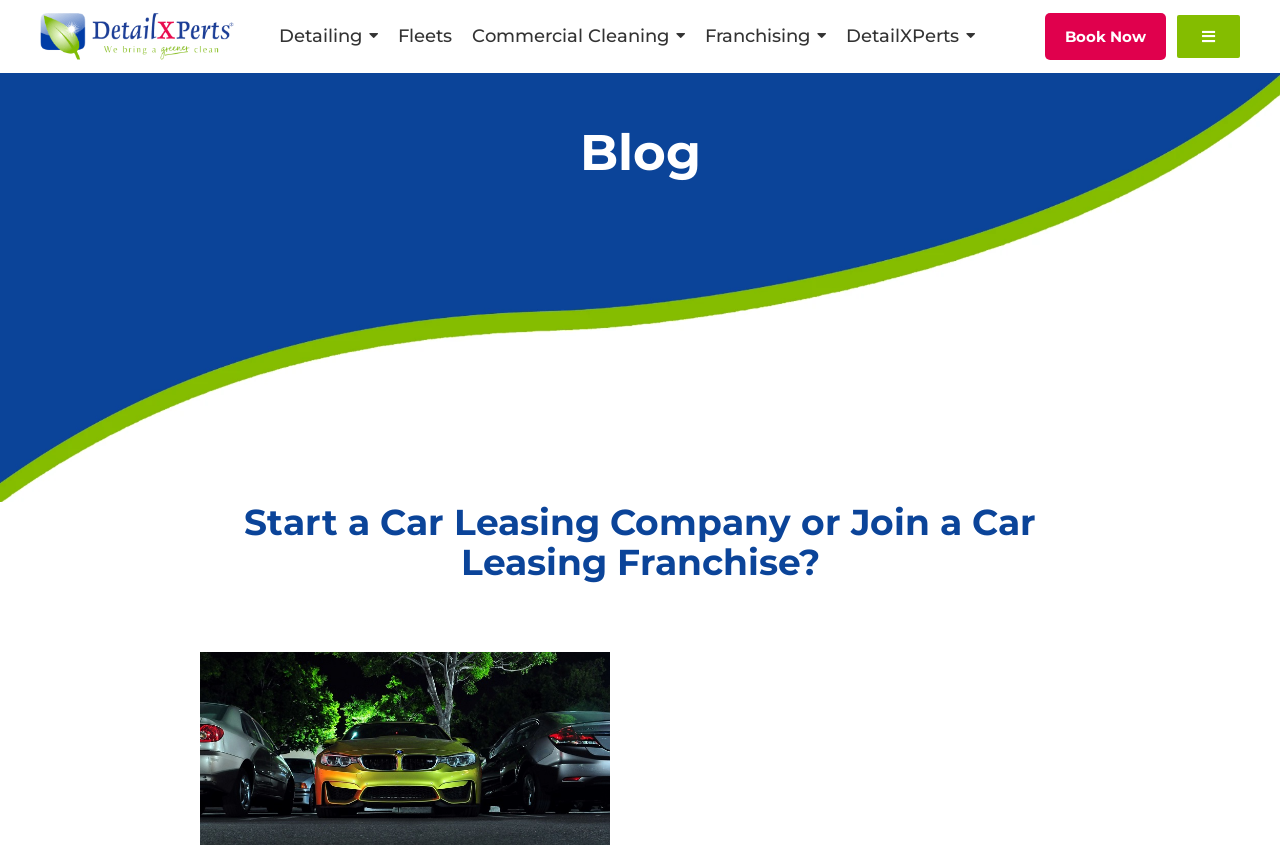How many links are there in the top navigation bar?
Please use the visual content to give a single word or phrase answer.

6